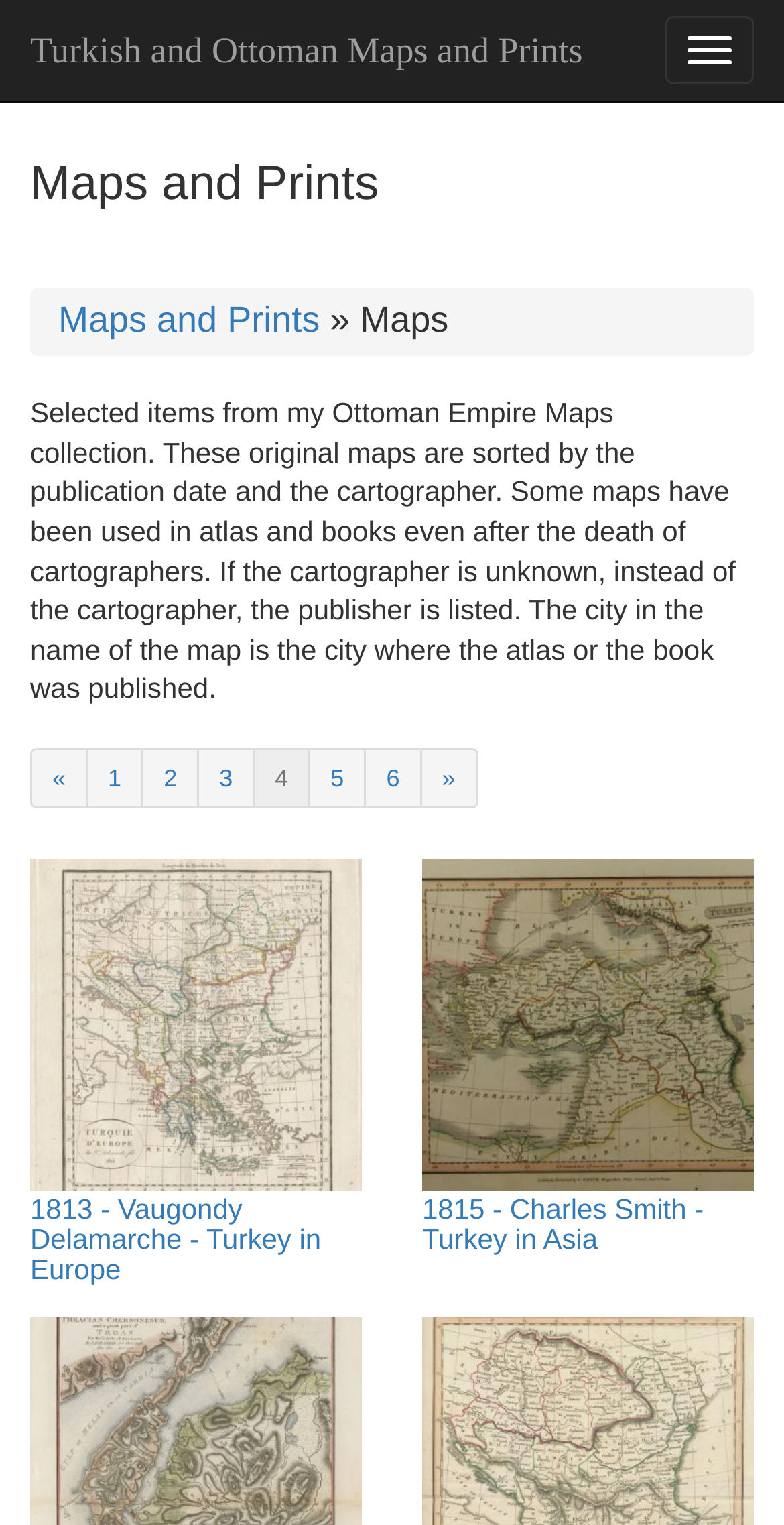Please find the bounding box coordinates of the clickable region needed to complete the following instruction: "Go to Maps and Prints". The bounding box coordinates must consist of four float numbers between 0 and 1, i.e., [left, top, right, bottom].

[0.074, 0.197, 0.408, 0.223]